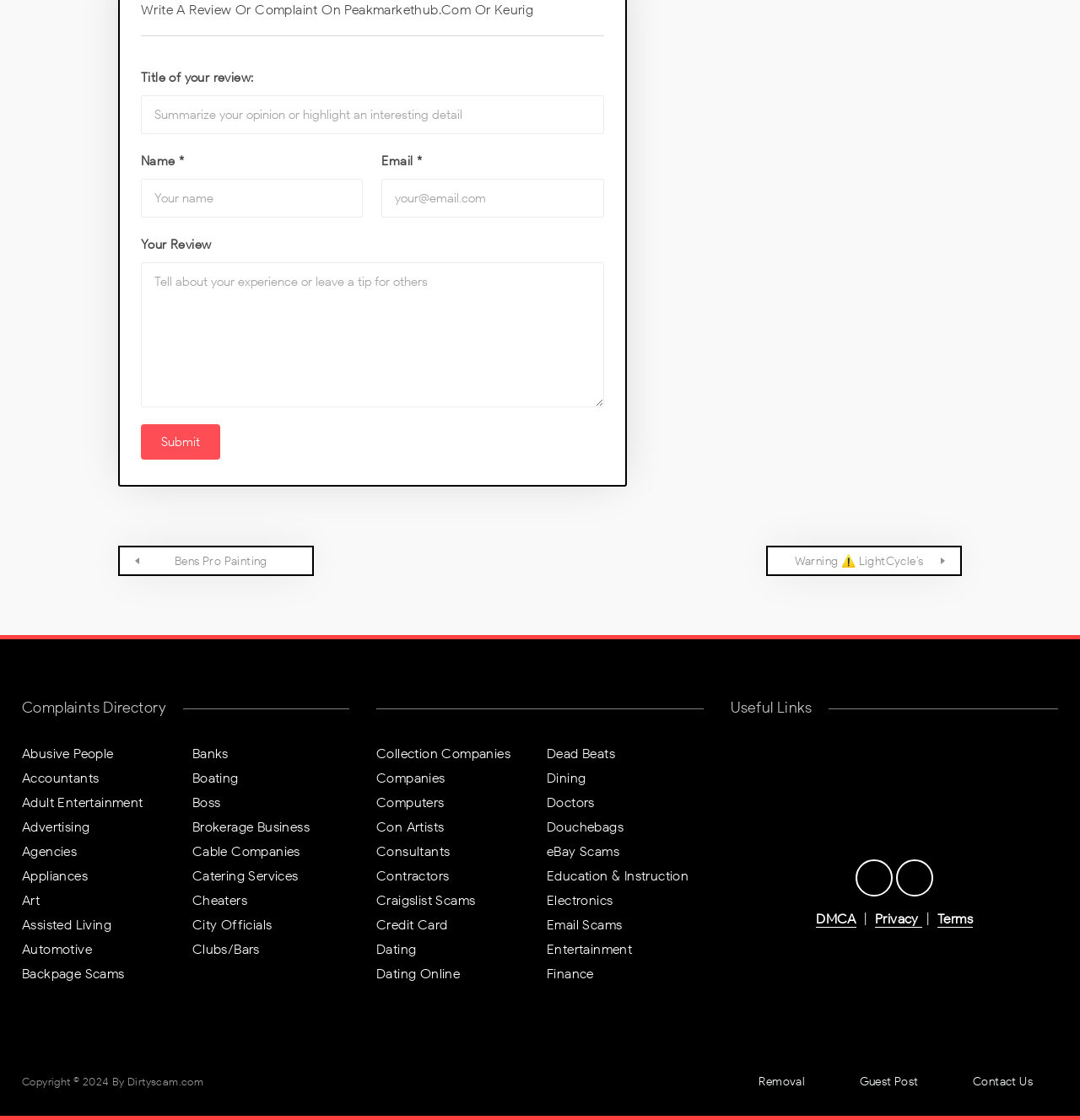Provide a brief response using a word or short phrase to this question:
How many textboxes are available on the webpage?

4